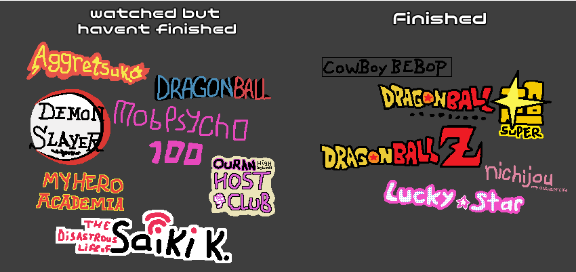How many anime series are listed in the 'finished' section?
Deliver a detailed and extensive answer to the question.

Upon examining the image, we can count the number of anime series listed in the 'finished' section, which is on the right side. There are five titles listed: 'Cowboy Bebop', 'Dragon Ball Super', 'Dragon Ball Z', 'Lucky Star', and 'Nichijou'.